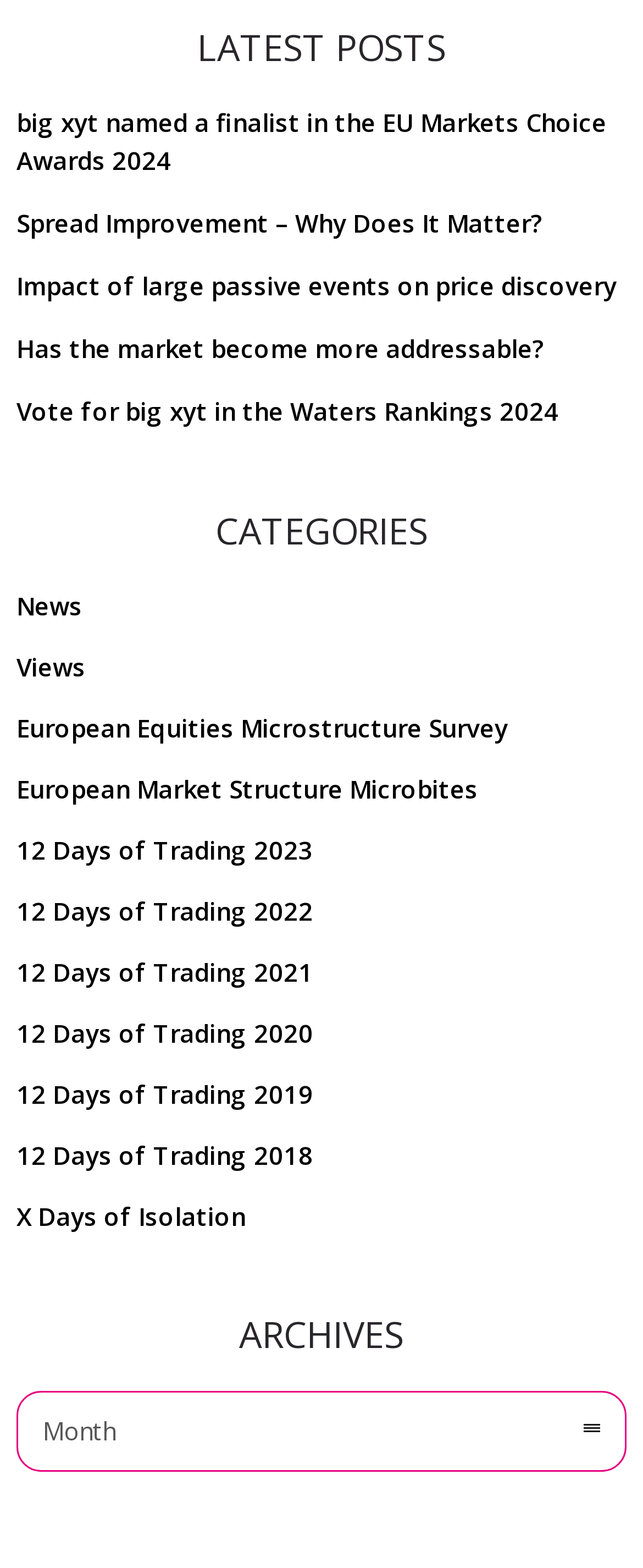Provide the bounding box for the UI element matching this description: "OK".

None